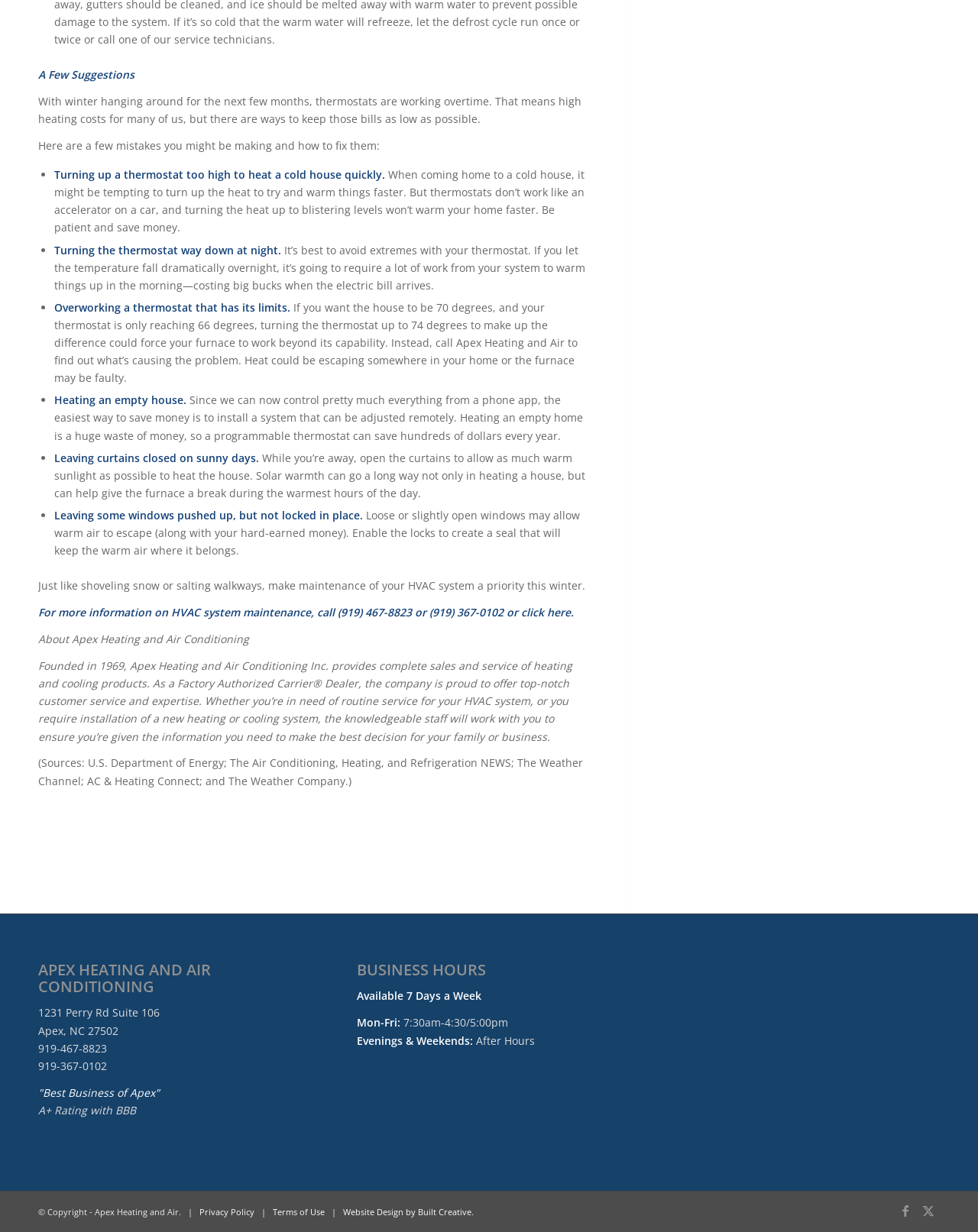What is the company's name?
Based on the visual, give a brief answer using one word or a short phrase.

Apex Heating and Air Conditioning